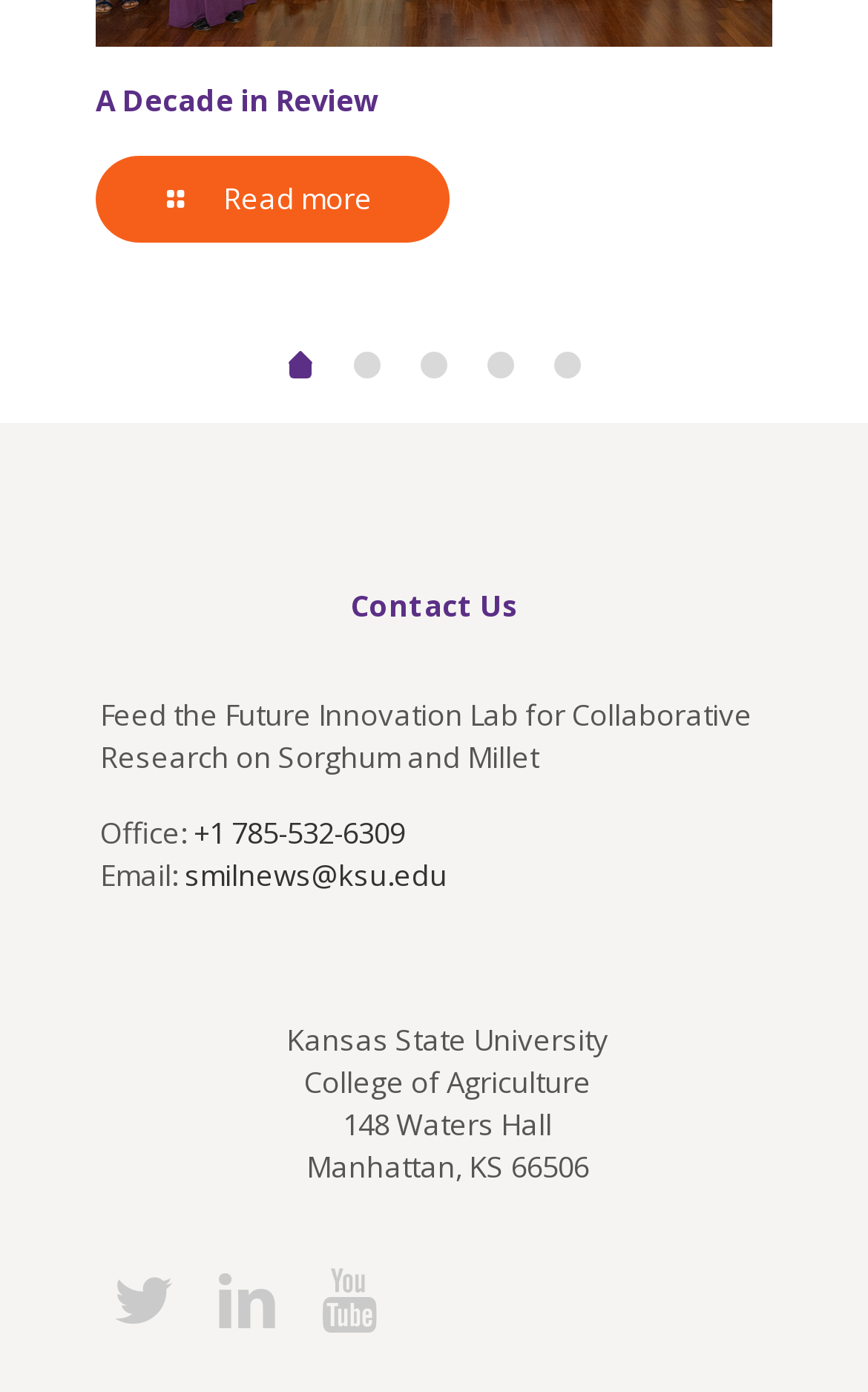Given the element description: "Read more", predict the bounding box coordinates of the UI element it refers to, using four float numbers between 0 and 1, i.e., [left, top, right, bottom].

[0.11, 0.112, 0.518, 0.174]